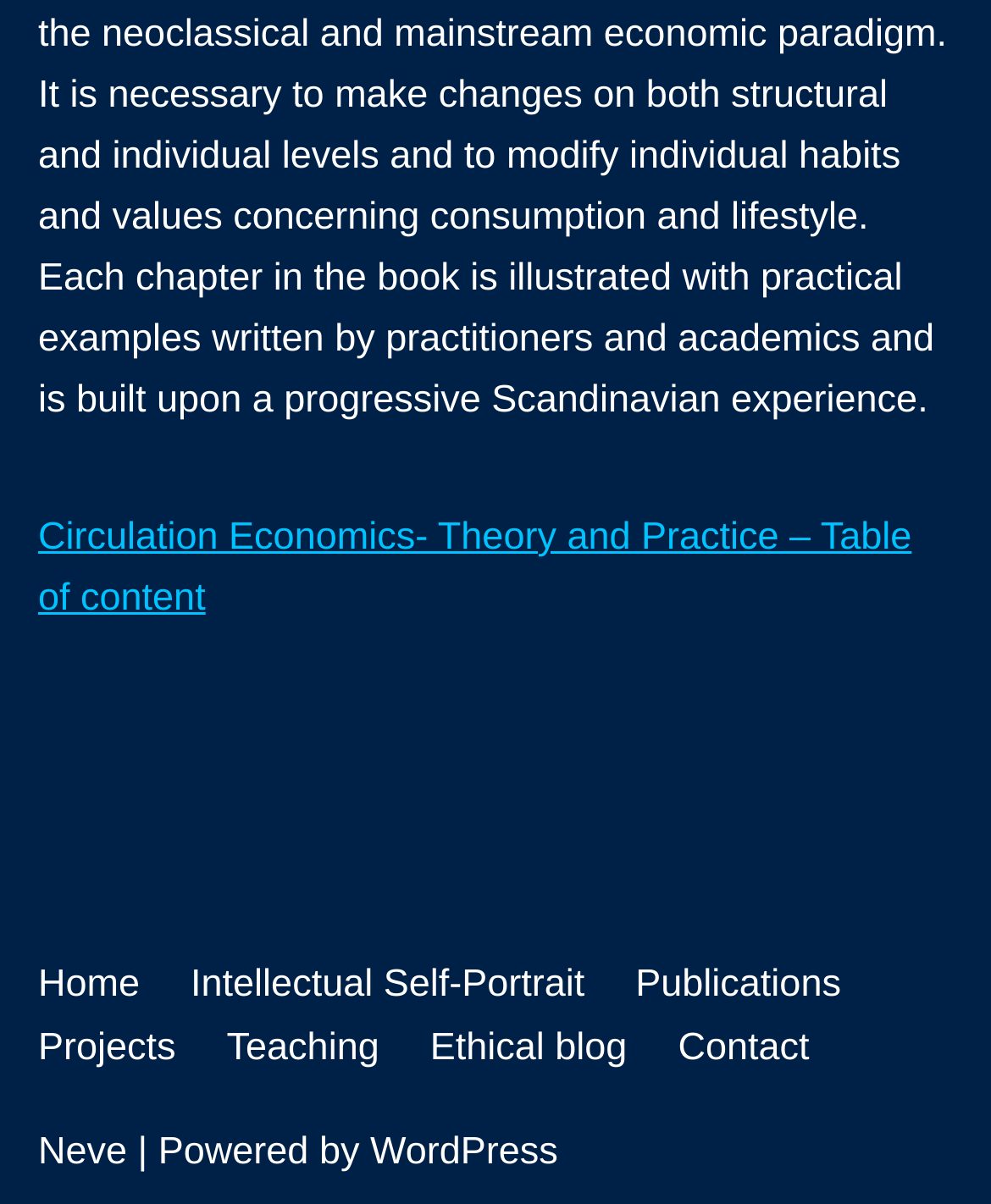What is the platform used to power the website?
Please respond to the question with a detailed and well-explained answer.

The question can be answered by looking at the link element with the text 'WordPress' which is likely to be the platform used to power the website.